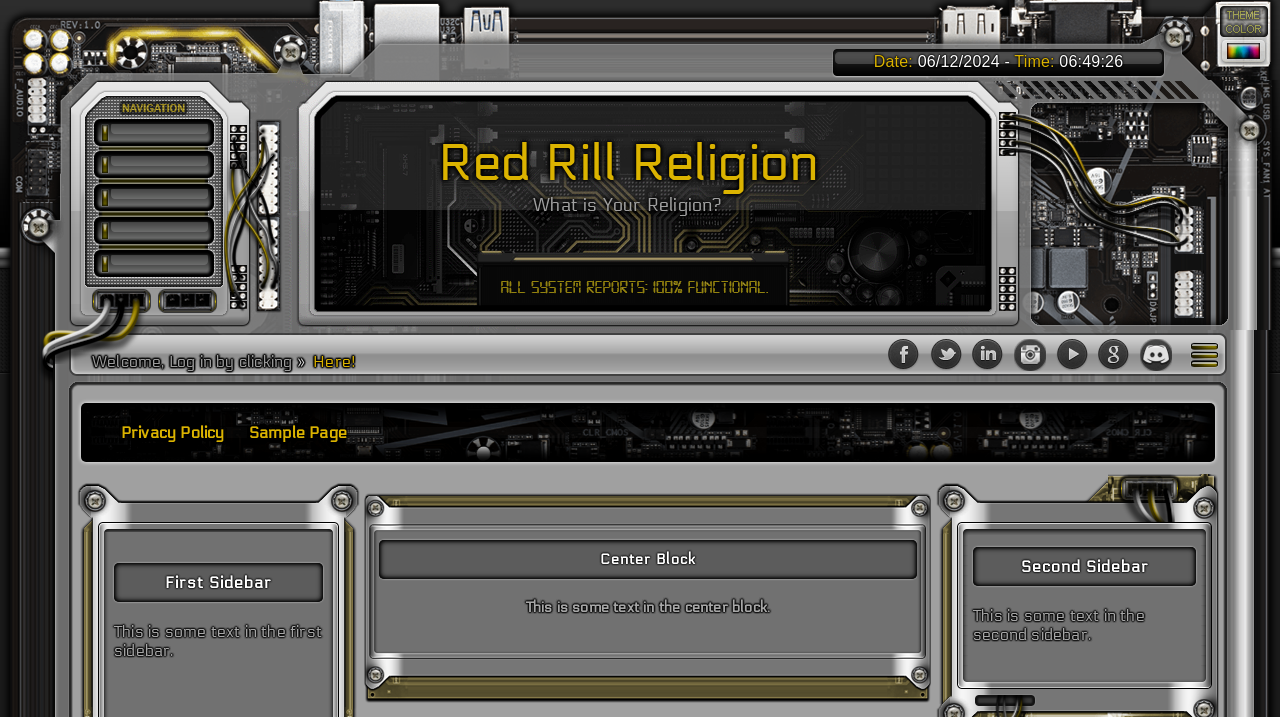What is the title of the first sidebar?
Answer the question in as much detail as possible.

I found the title of the first sidebar by looking at the heading element 'First Sidebar' which is located within the 'Left Sidebar 1' complementary element.